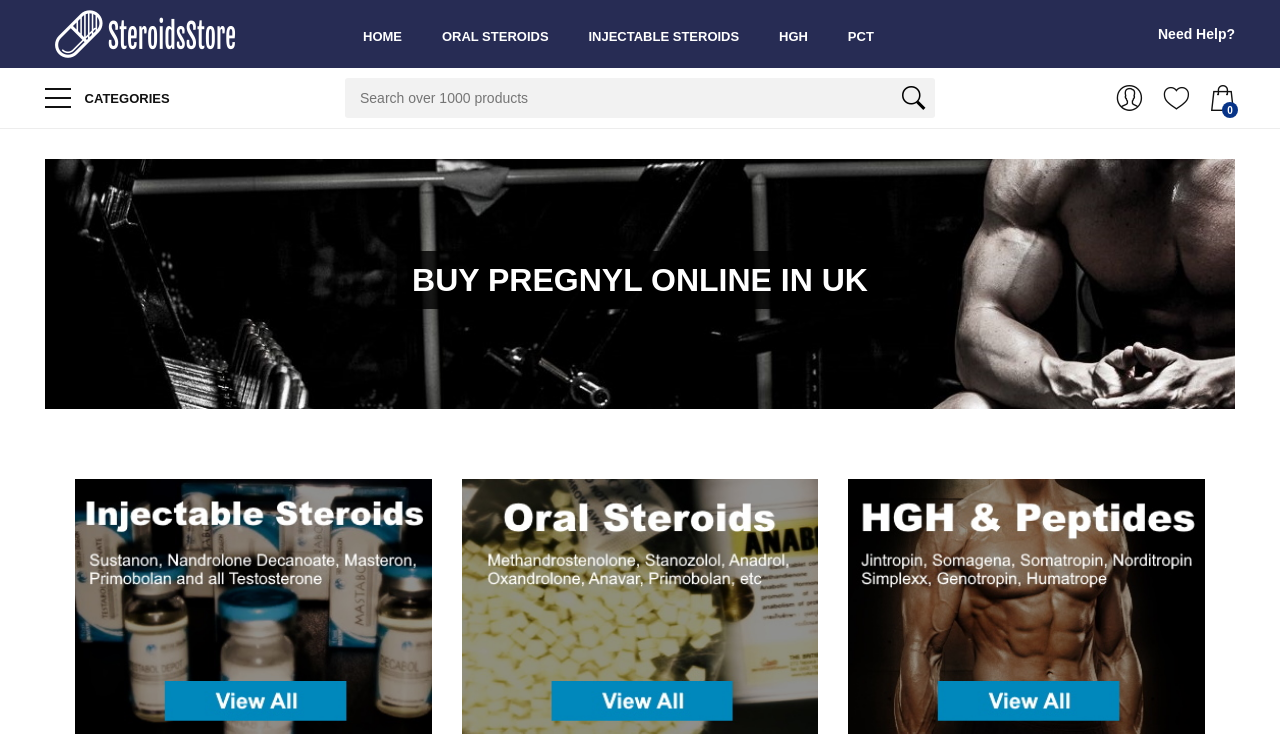Refer to the element description aria-label="LinkedIn" and identify the corresponding bounding box in the screenshot. Format the coordinates as (top-left x, top-left y, bottom-right x, bottom-right y) with values in the range of 0 to 1.

None